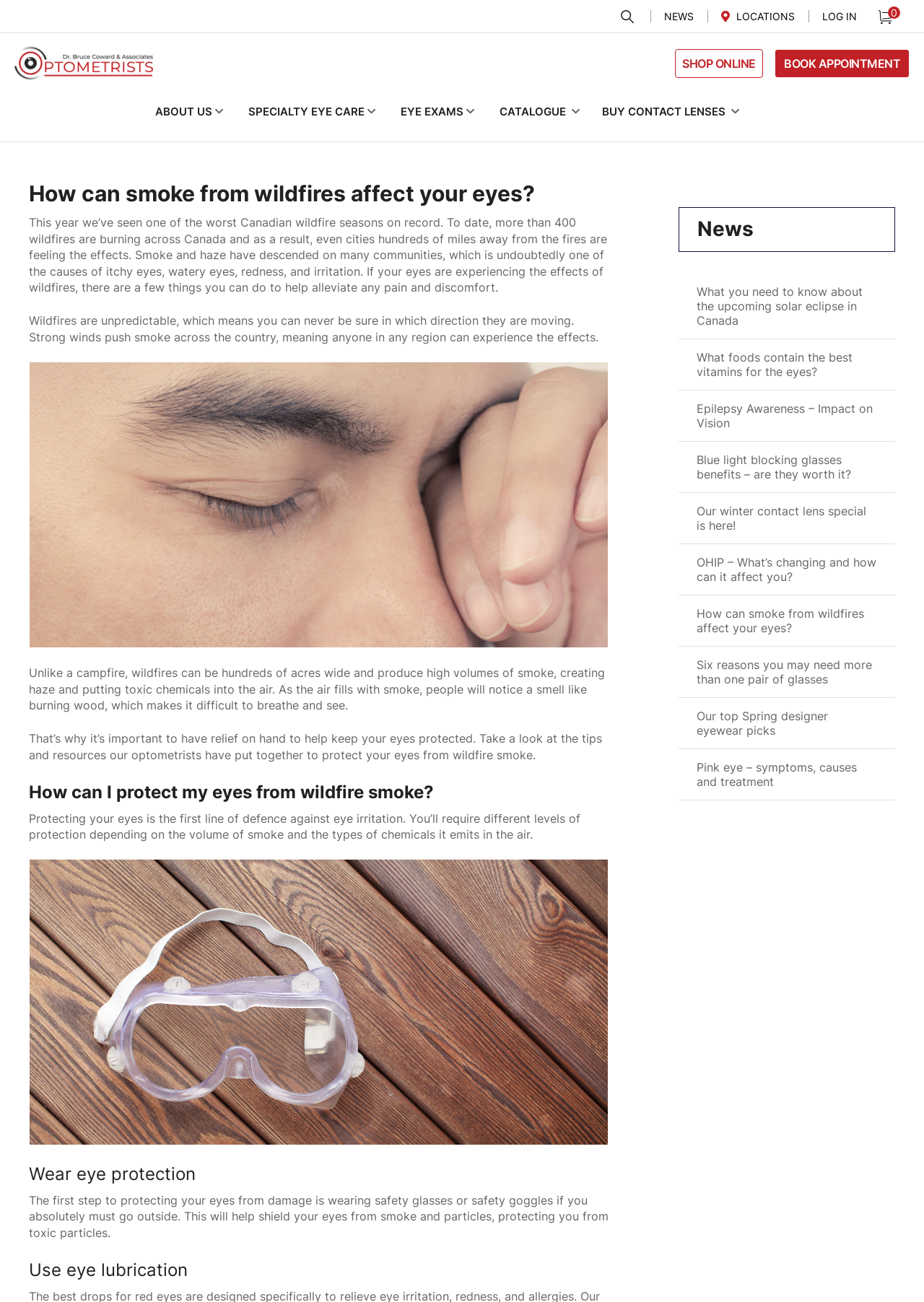What is the topic of the article 'What you need to know about the upcoming solar eclipse in Canada'?
Using the image as a reference, answer with just one word or a short phrase.

Solar eclipse